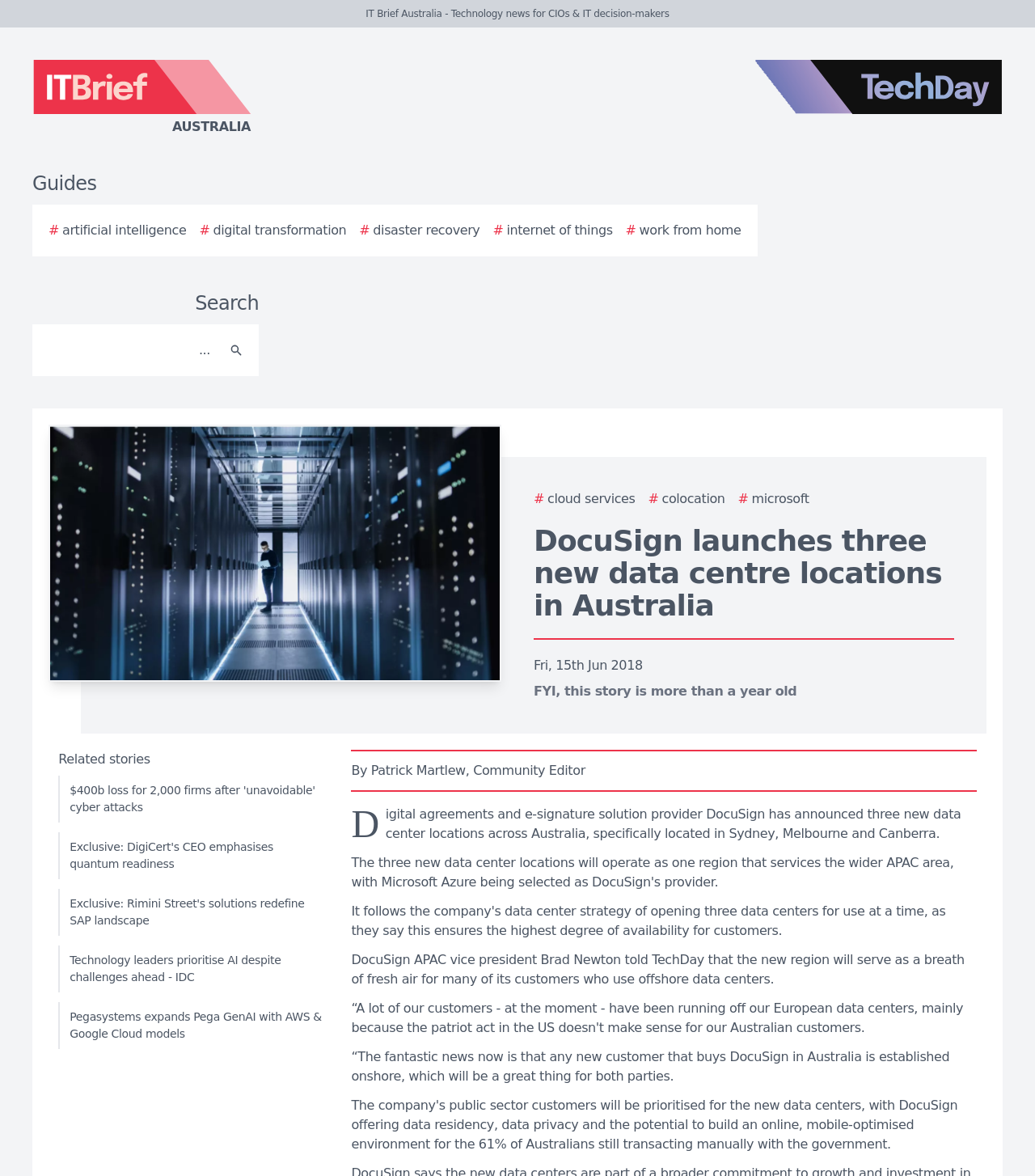Please specify the bounding box coordinates for the clickable region that will help you carry out the instruction: "Read the news about DocuSign launching three new data centre locations in Australia".

[0.516, 0.446, 0.922, 0.529]